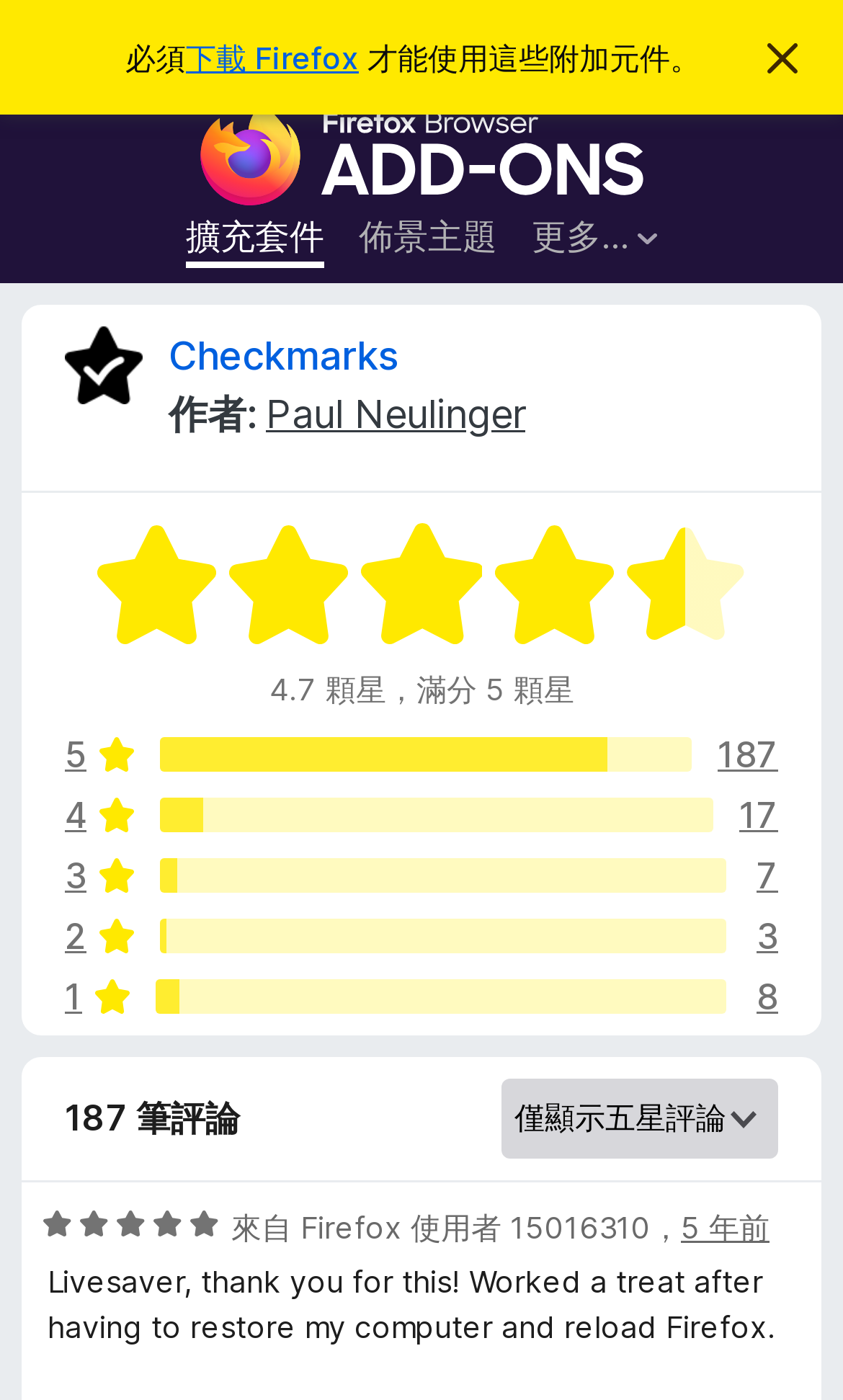Find the bounding box coordinates for the area that must be clicked to perform this action: "Read a review from a Firefox user".

[0.056, 0.901, 0.921, 0.96]